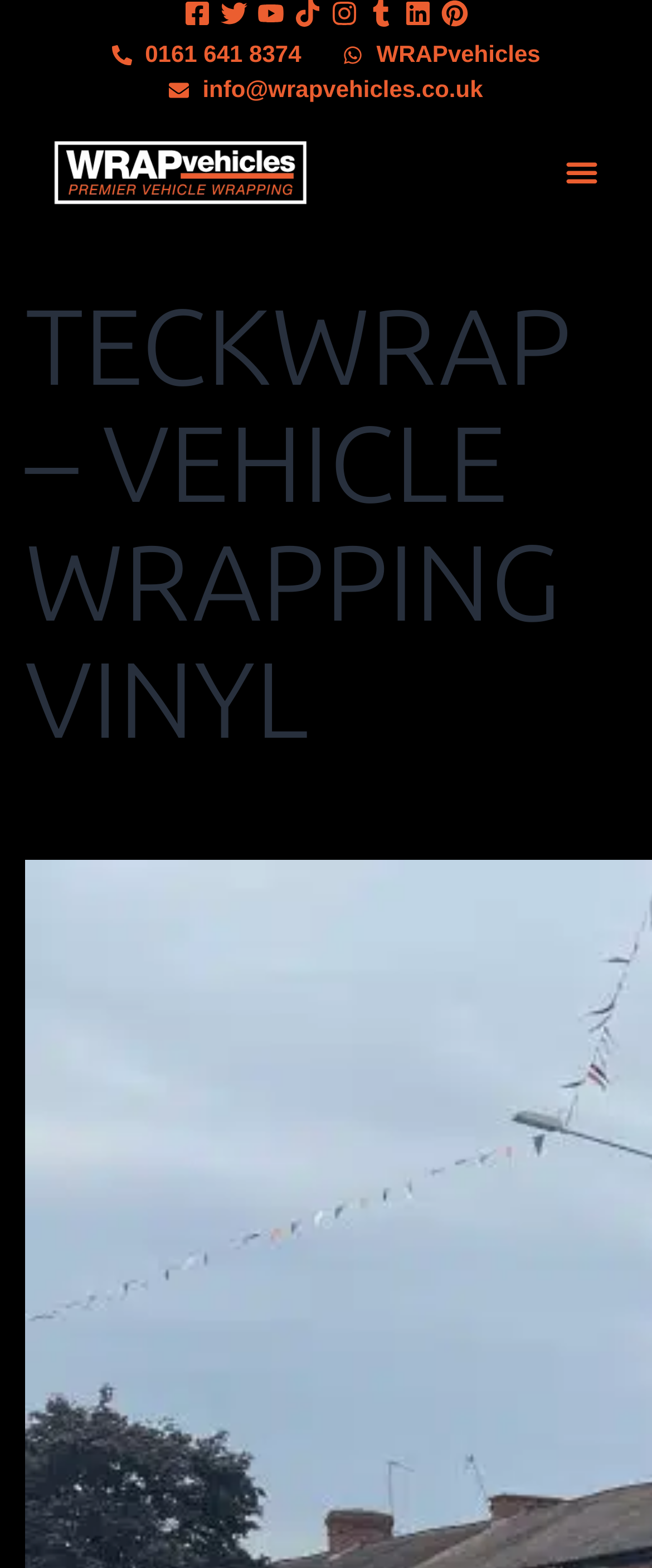Answer with a single word or phrase: 
How many social media links are there?

9